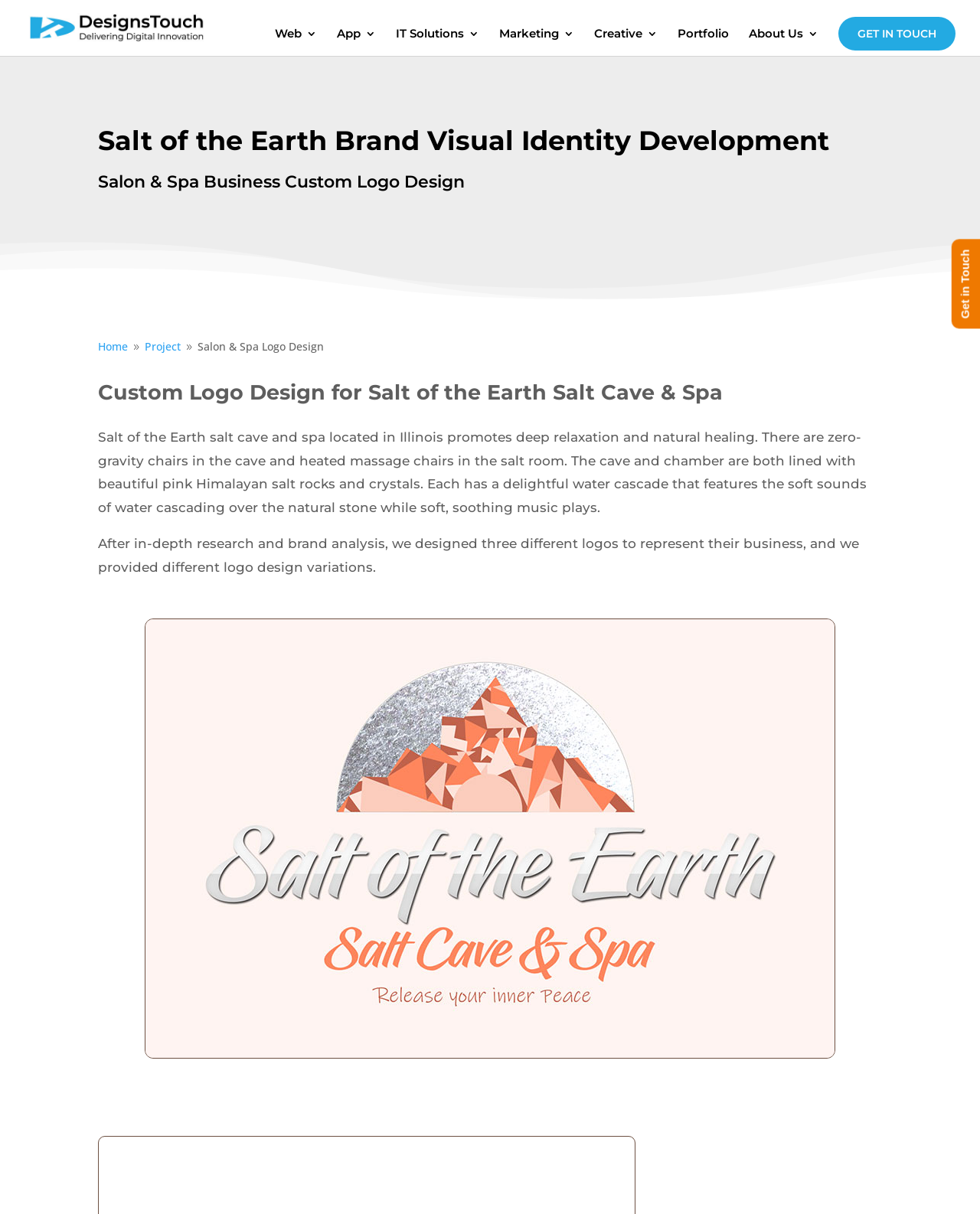Can you find and provide the main heading text of this webpage?

Salt of the Earth Brand Visual Identity Development